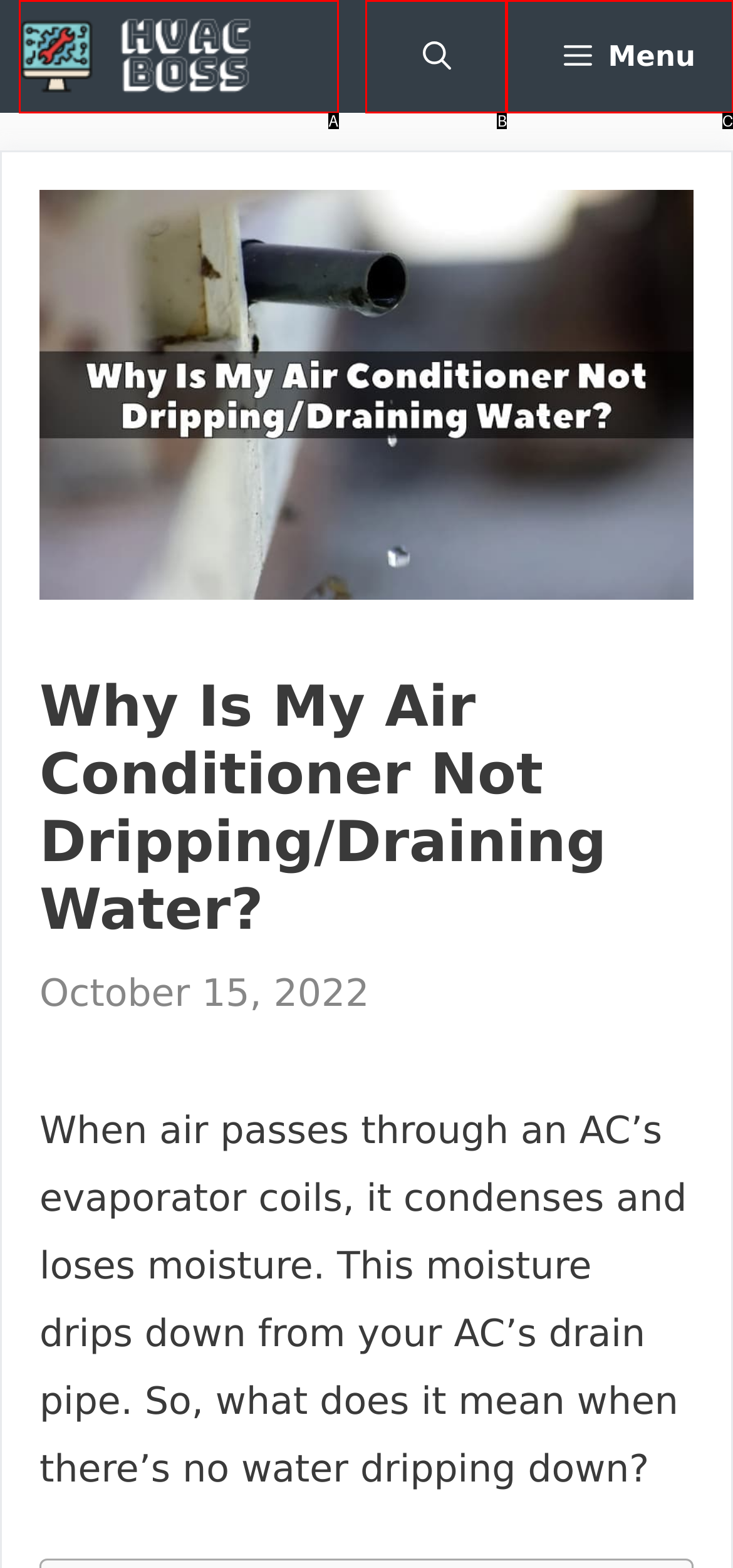Identify the option that corresponds to the description: title="HVAC BOSS" 
Provide the letter of the matching option from the available choices directly.

A